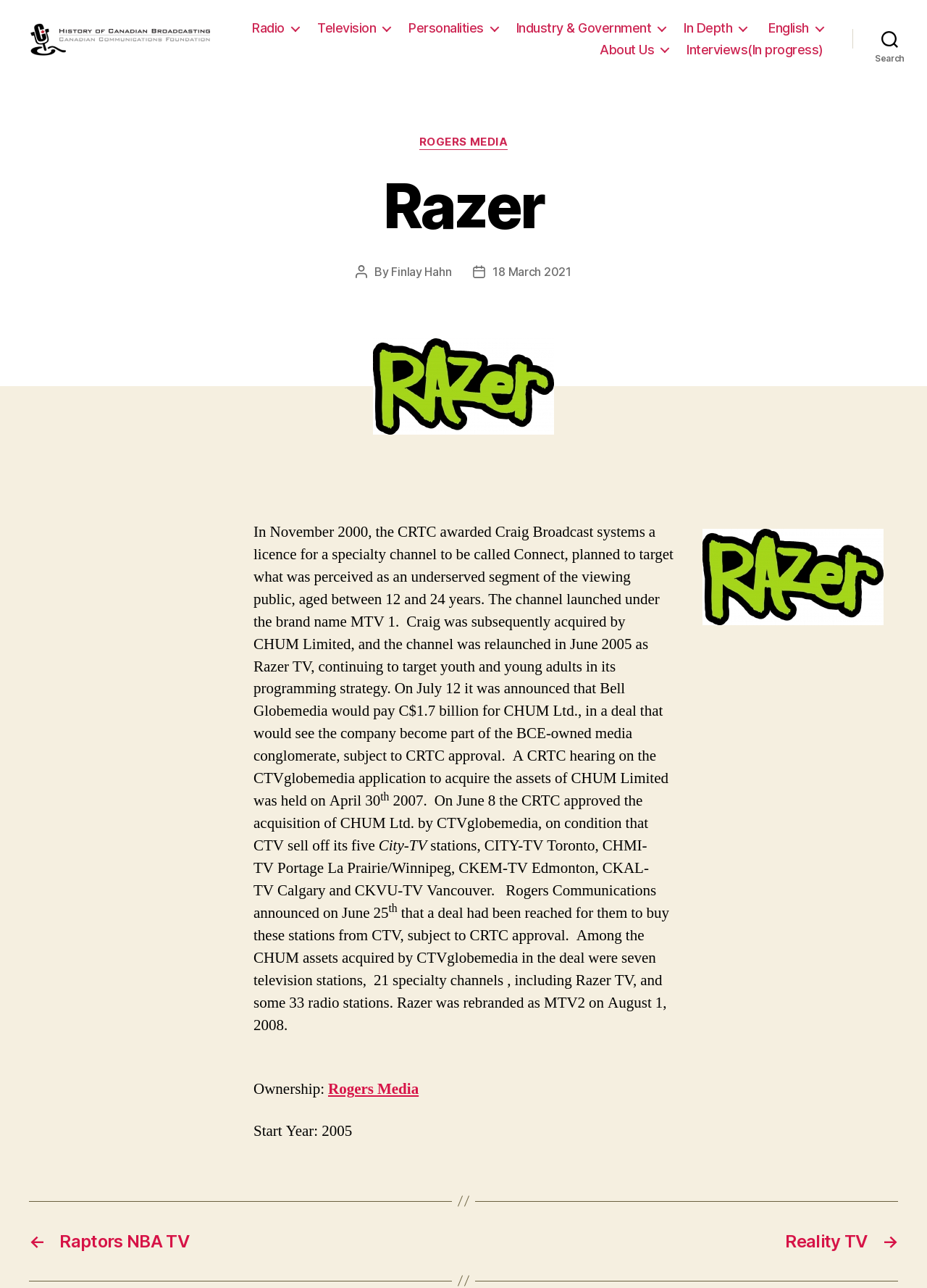Please find the bounding box coordinates of the element that you should click to achieve the following instruction: "Search for something". The coordinates should be presented as four float numbers between 0 and 1: [left, top, right, bottom].

[0.92, 0.021, 1.0, 0.046]